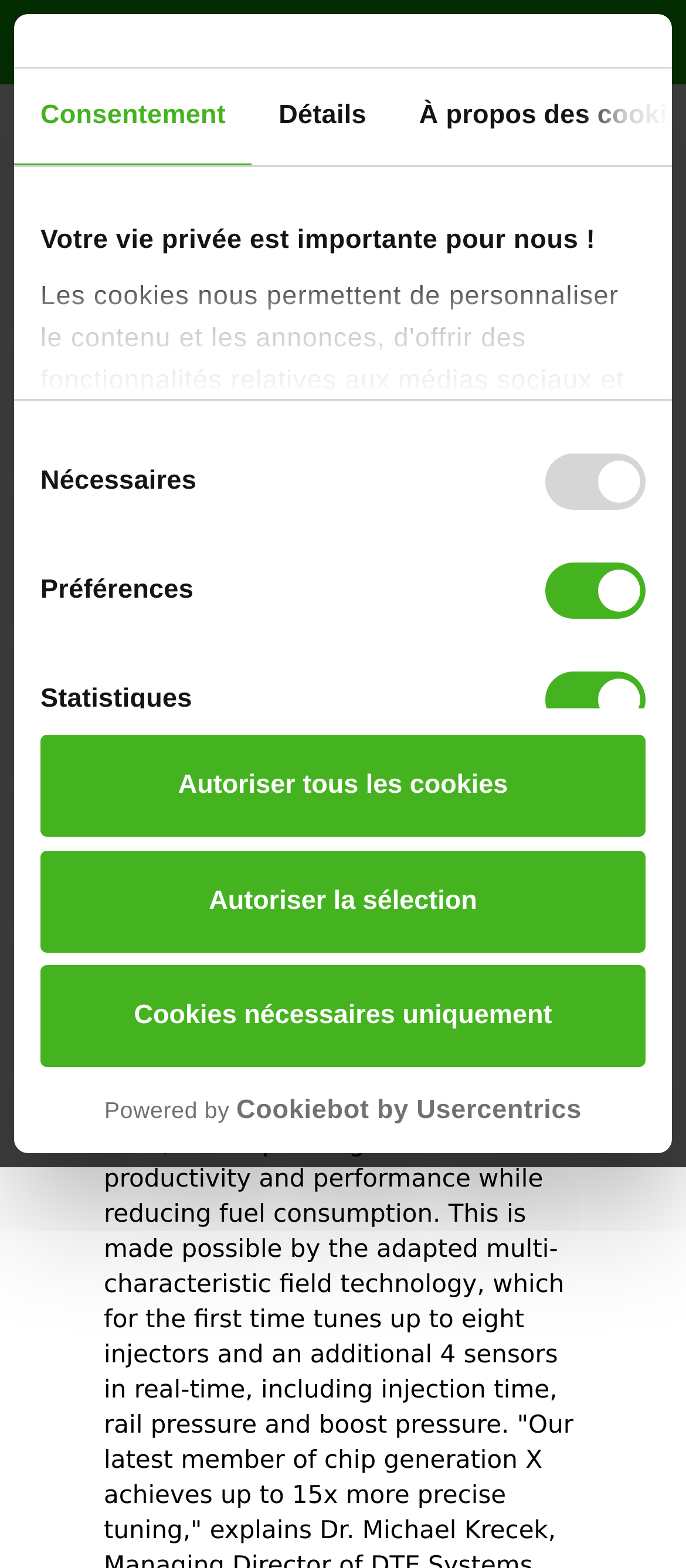Identify the bounding box of the HTML element described as: "Autoriser la sélection".

[0.059, 0.542, 0.941, 0.607]